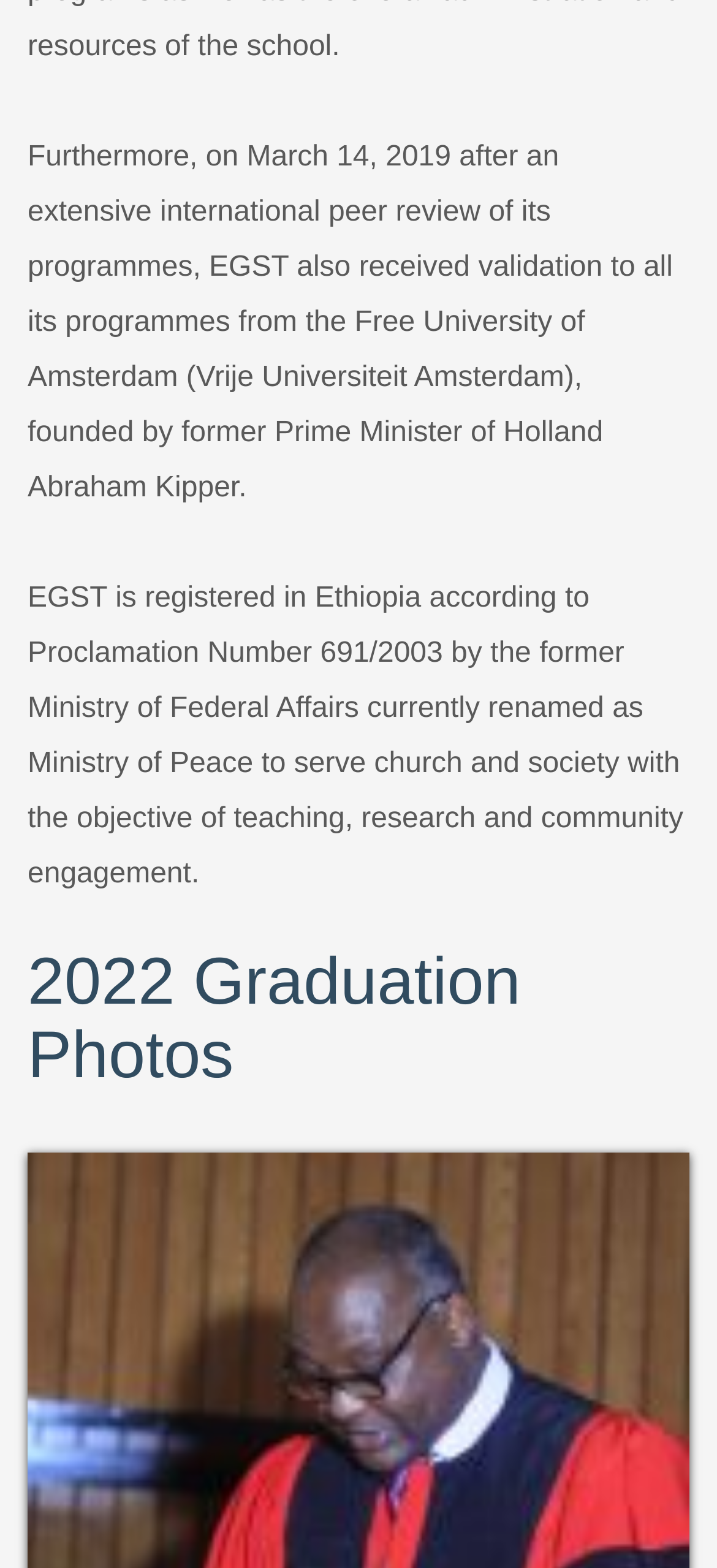Please indicate the bounding box coordinates of the element's region to be clicked to achieve the instruction: "go to page 3". Provide the coordinates as four float numbers between 0 and 1, i.e., [left, top, right, bottom].

[0.338, 0.923, 0.395, 0.949]